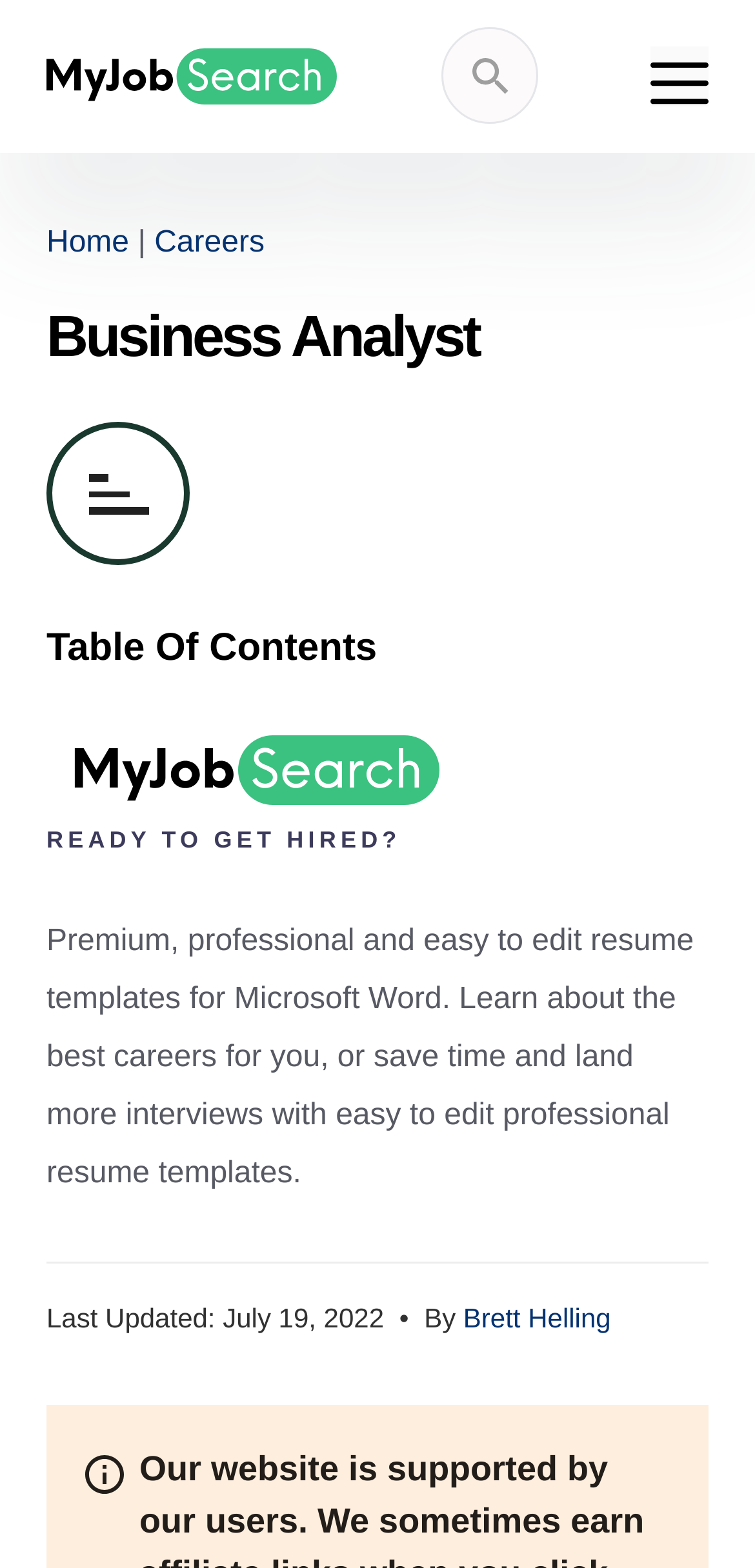Please specify the bounding box coordinates of the clickable region to carry out the following instruction: "Search for a job". The coordinates should be four float numbers between 0 and 1, in the format [left, top, right, bottom].

[0.113, 0.169, 0.887, 0.227]